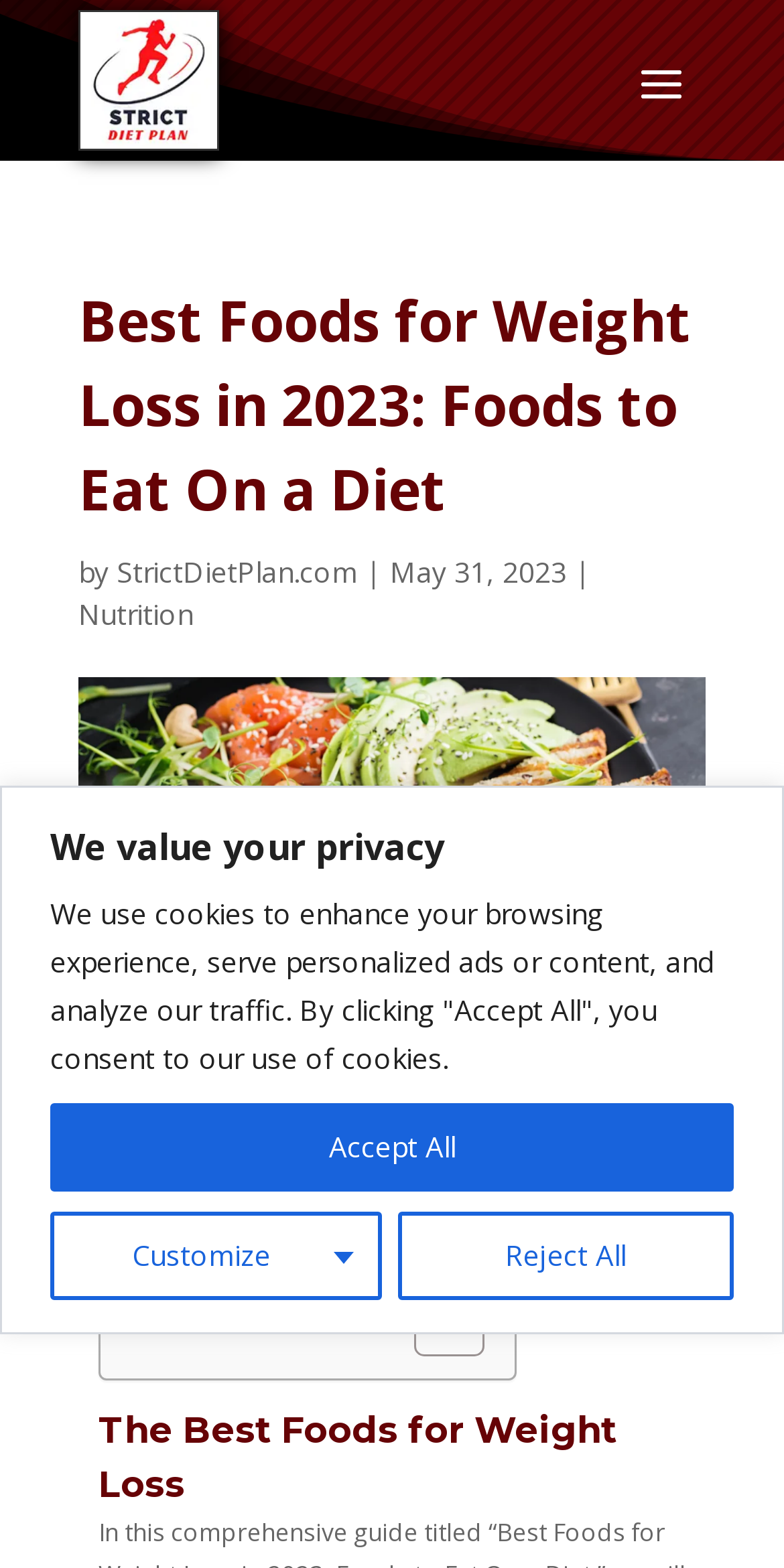Locate the bounding box coordinates of the element that needs to be clicked to carry out the instruction: "read the heading of The Best Foods for Weight Loss". The coordinates should be given as four float numbers ranging from 0 to 1, i.e., [left, top, right, bottom].

[0.126, 0.896, 0.874, 0.965]